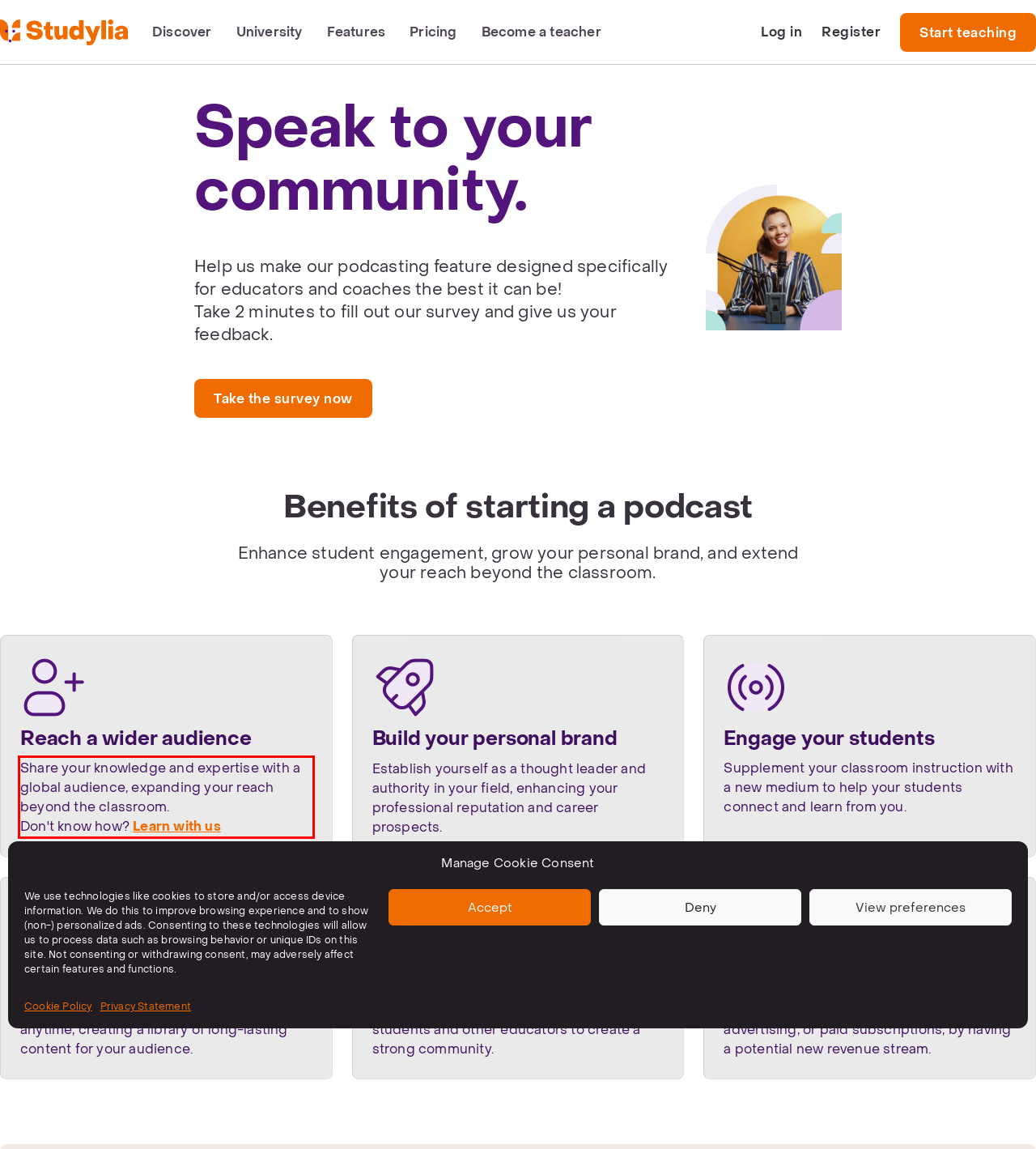Given a screenshot of a webpage, identify the red bounding box and perform OCR to recognize the text within that box.

Share your knowledge and expertise with a global audience, expanding your reach beyond the classroom. Don't know how? Learn with us